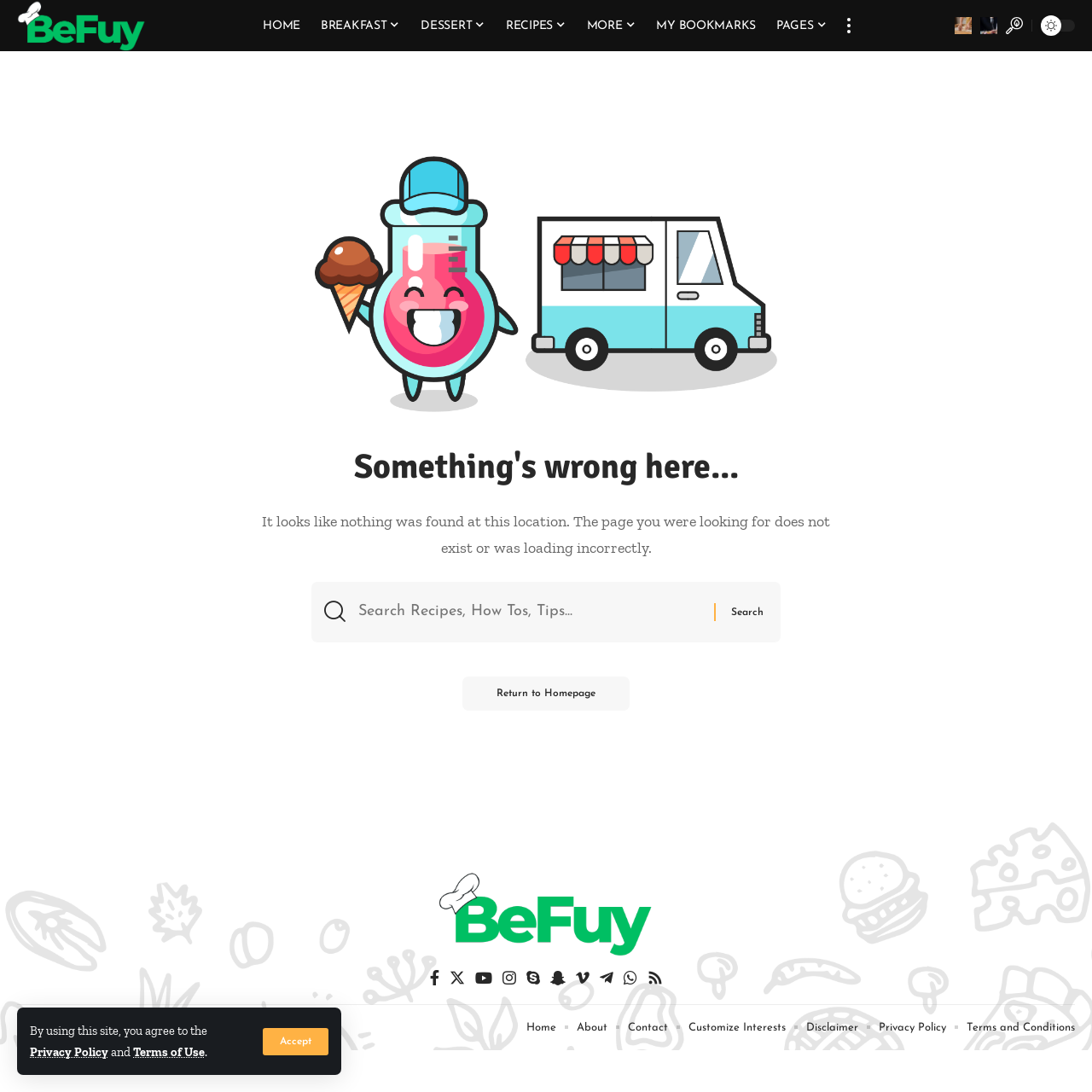Determine the bounding box coordinates for the clickable element to execute this instruction: "Sign in". Provide the coordinates as four float numbers between 0 and 1, i.e., [left, top, right, bottom].

[0.874, 0.016, 0.89, 0.031]